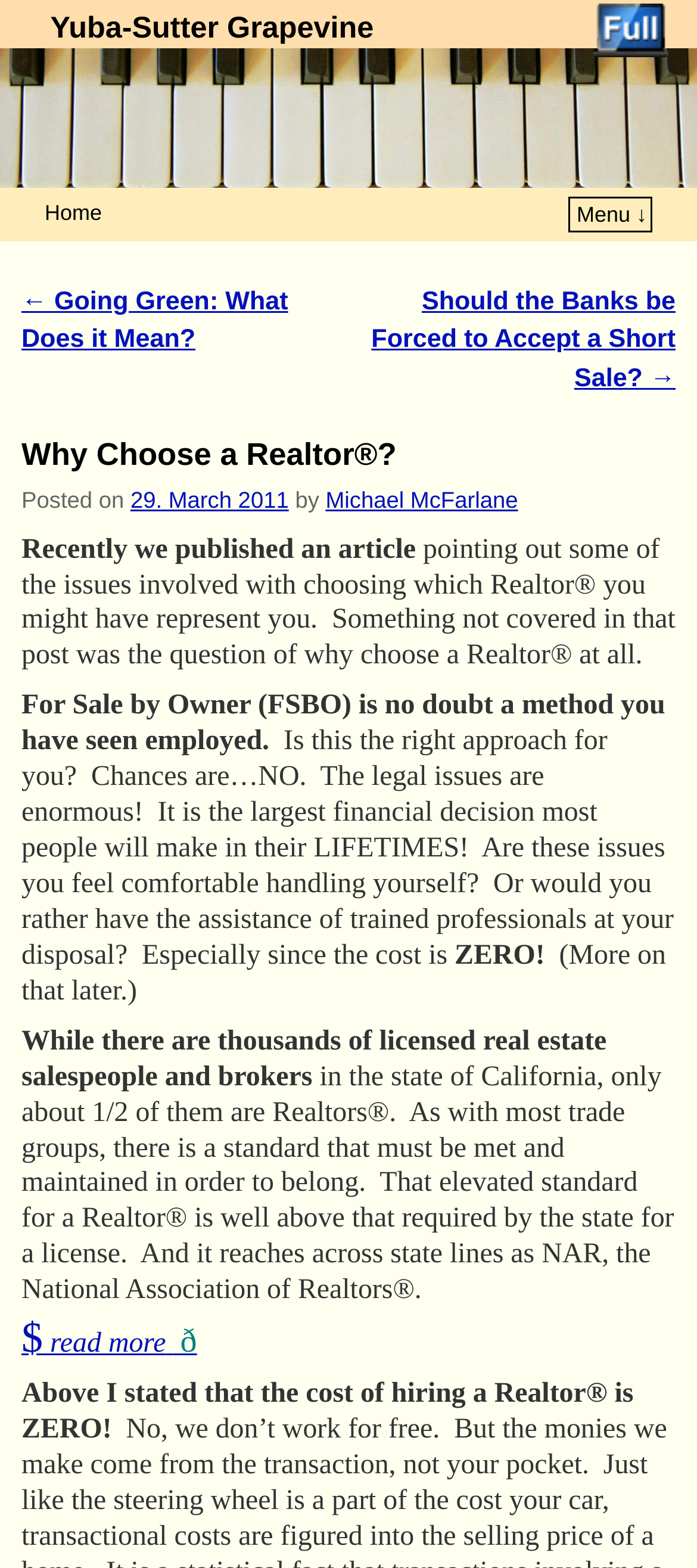Identify the bounding box coordinates of the clickable section necessary to follow the following instruction: "Click the 'read more' link". The coordinates should be presented as four float numbers from 0 to 1, i.e., [left, top, right, bottom].

[0.031, 0.847, 0.282, 0.867]